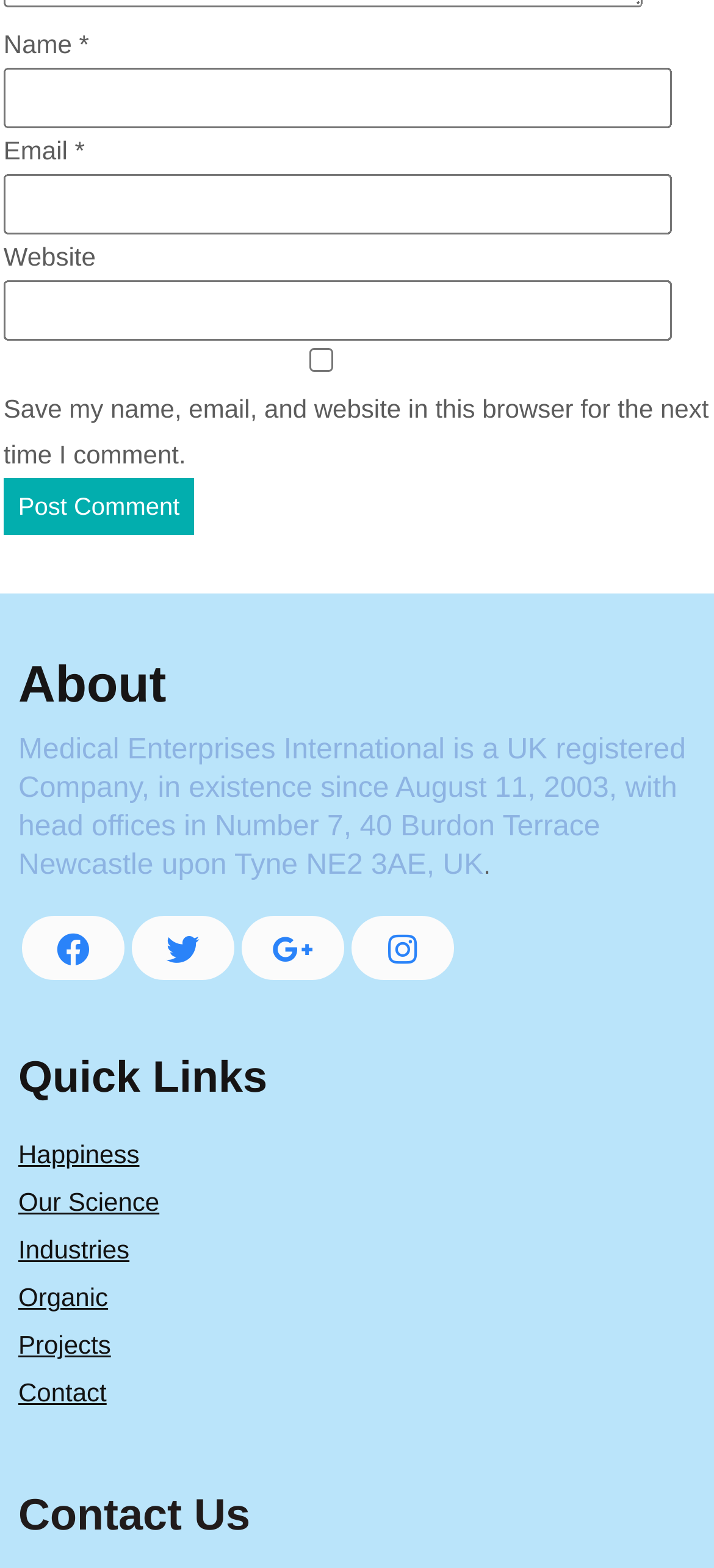What is the company name?
Provide a well-explained and detailed answer to the question.

The company name can be found in the 'About' section of the webpage, where it is mentioned that 'Medical Enterprises International is a UK registered Company, in existence since August 11, 2003, with head offices in Number 7, 40 Burdon Terrace Newcastle upon Tyne NE2 3AE, UK'.